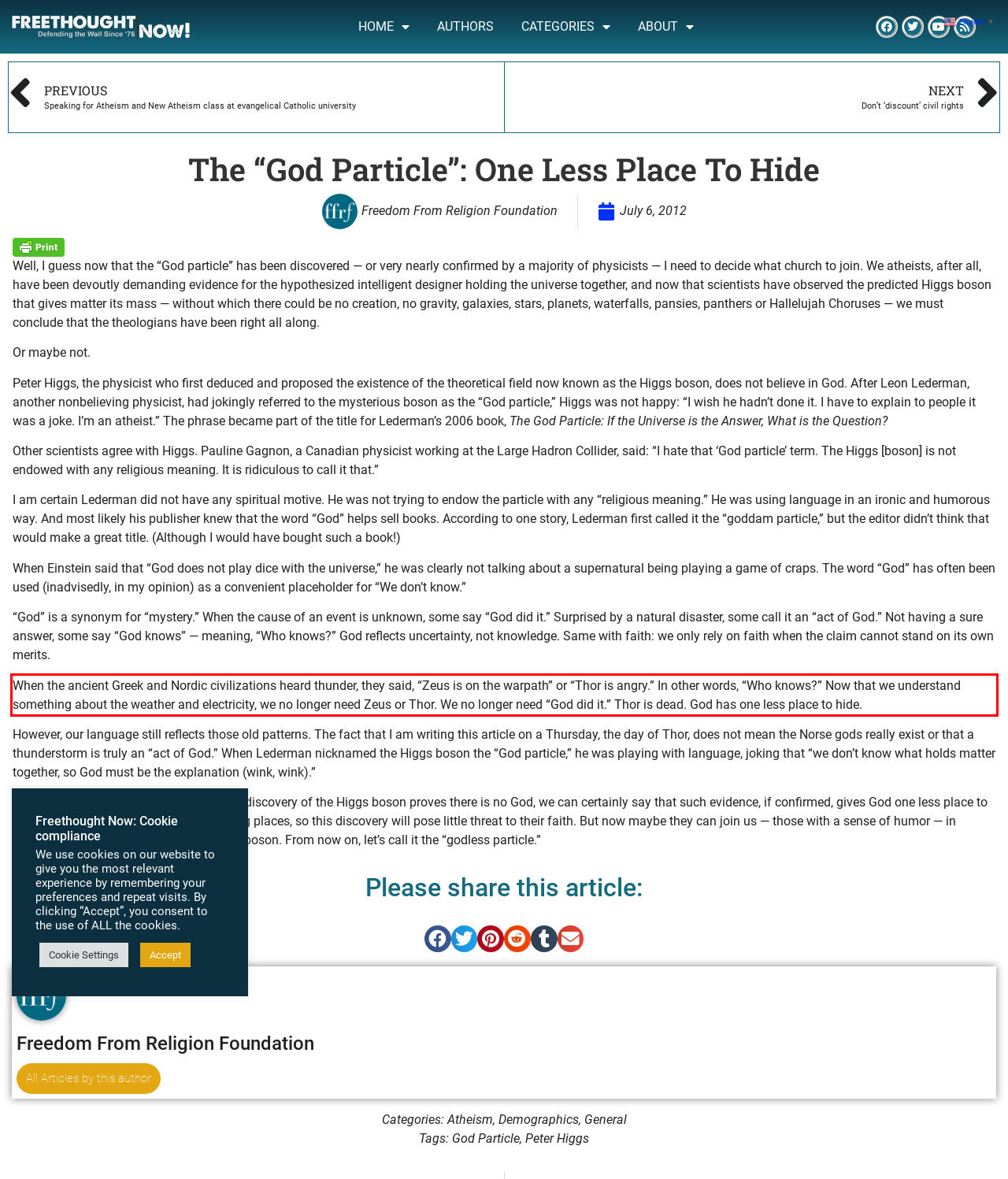Identify and transcribe the text content enclosed by the red bounding box in the given screenshot.

When the ancient Greek and Nordic civilizations heard thunder, they said, “Zeus is on the warpath” or “Thor is angry.” In other words, “Who knows?” Now that we understand something about the weather and electricity, we no longer need Zeus or Thor. We no longer need “God did it.” Thor is dead. God has one less place to hide.